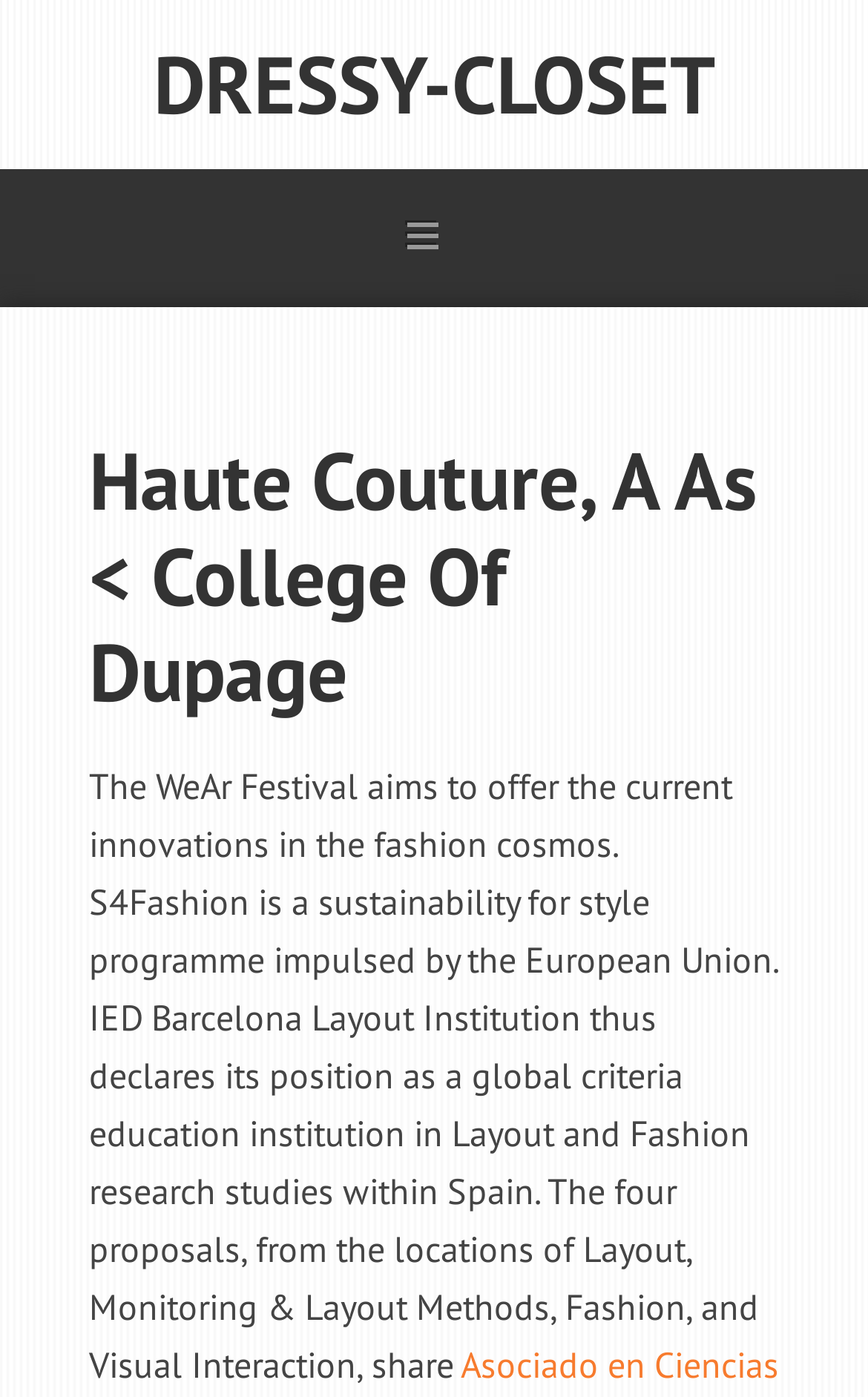Given the webpage screenshot and the description, determine the bounding box coordinates (top-left x, top-left y, bottom-right x, bottom-right y) that define the location of the UI element matching this description: Dressy-closet

[0.177, 0.022, 0.823, 0.097]